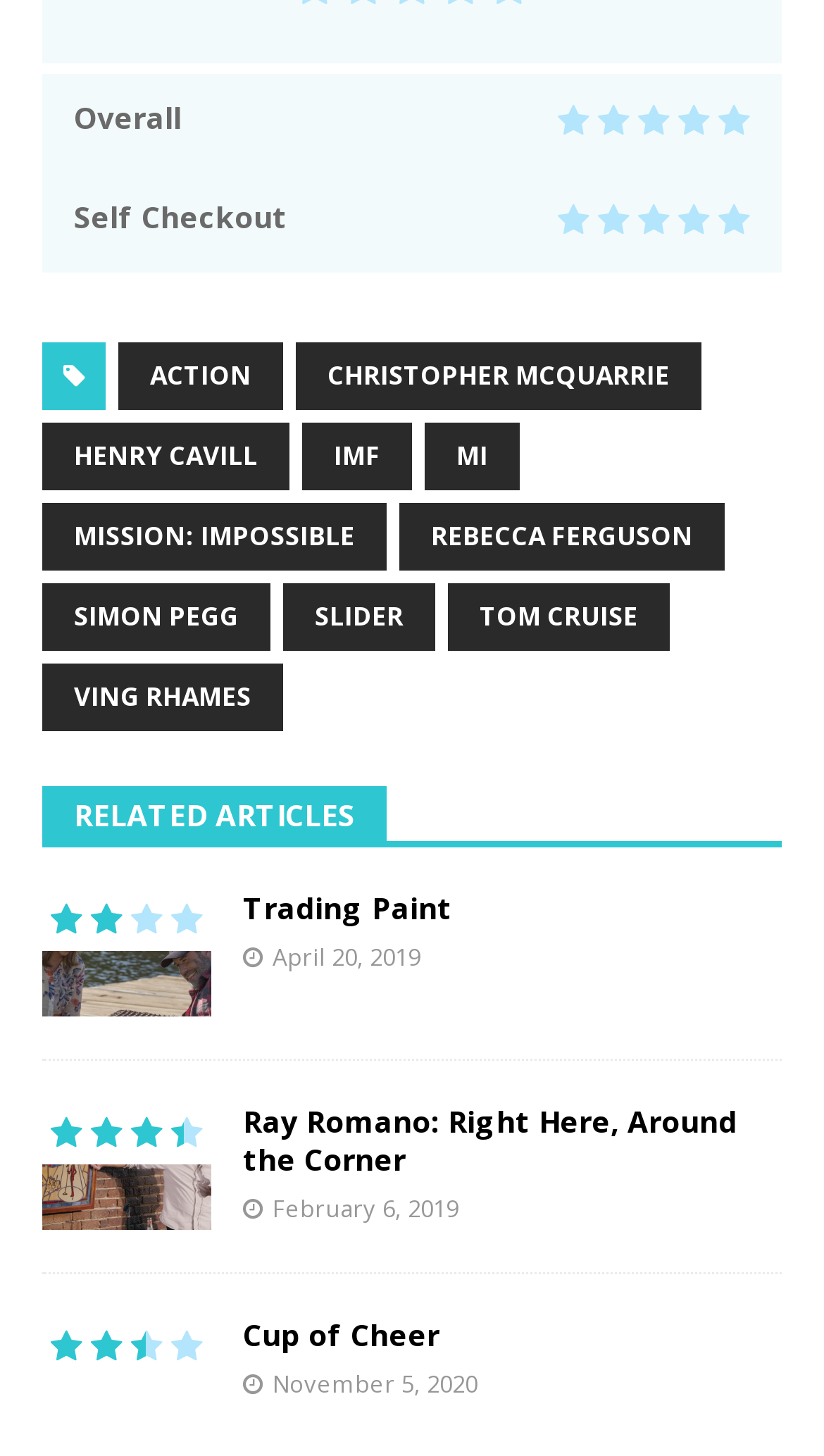Using the element description: "Henry Cavill", determine the bounding box coordinates. The coordinates should be in the format [left, top, right, bottom], with values between 0 and 1.

[0.051, 0.291, 0.351, 0.337]